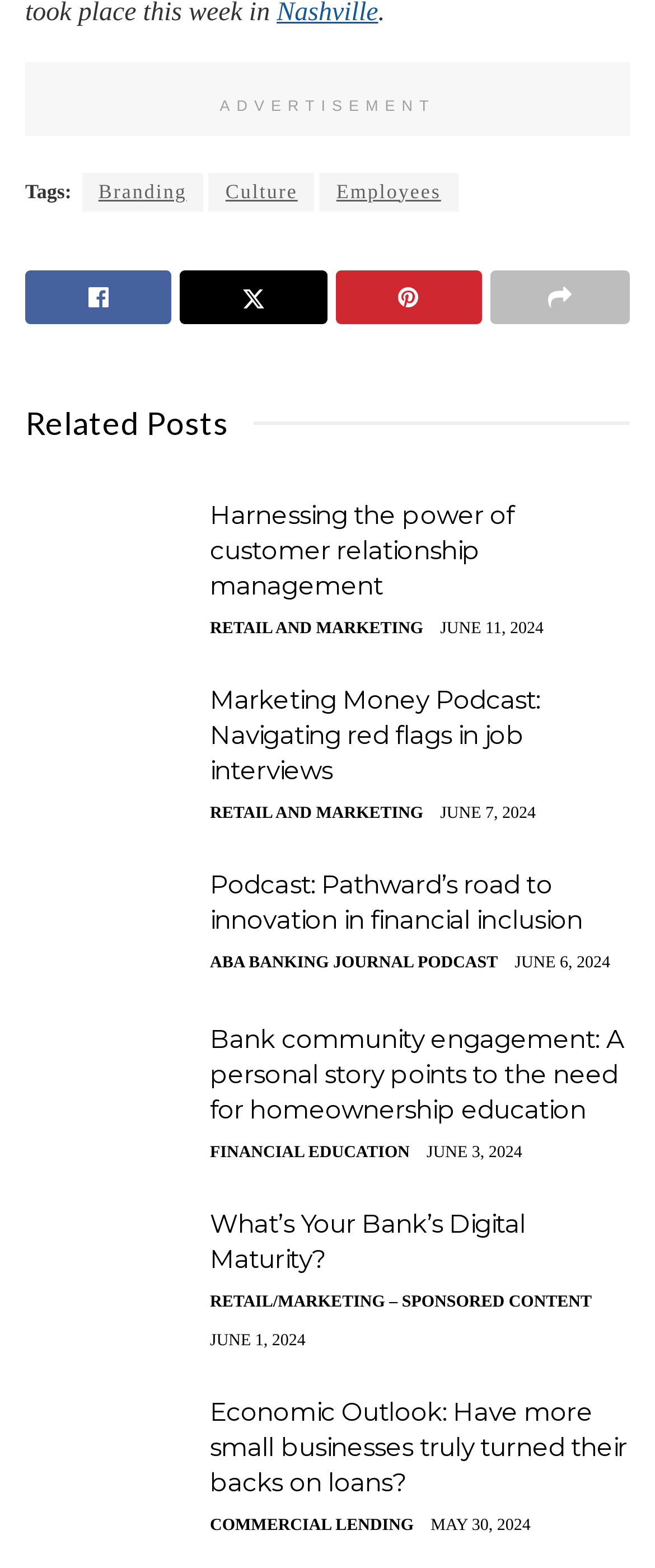Please answer the following question using a single word or phrase: How many tags are listed?

3